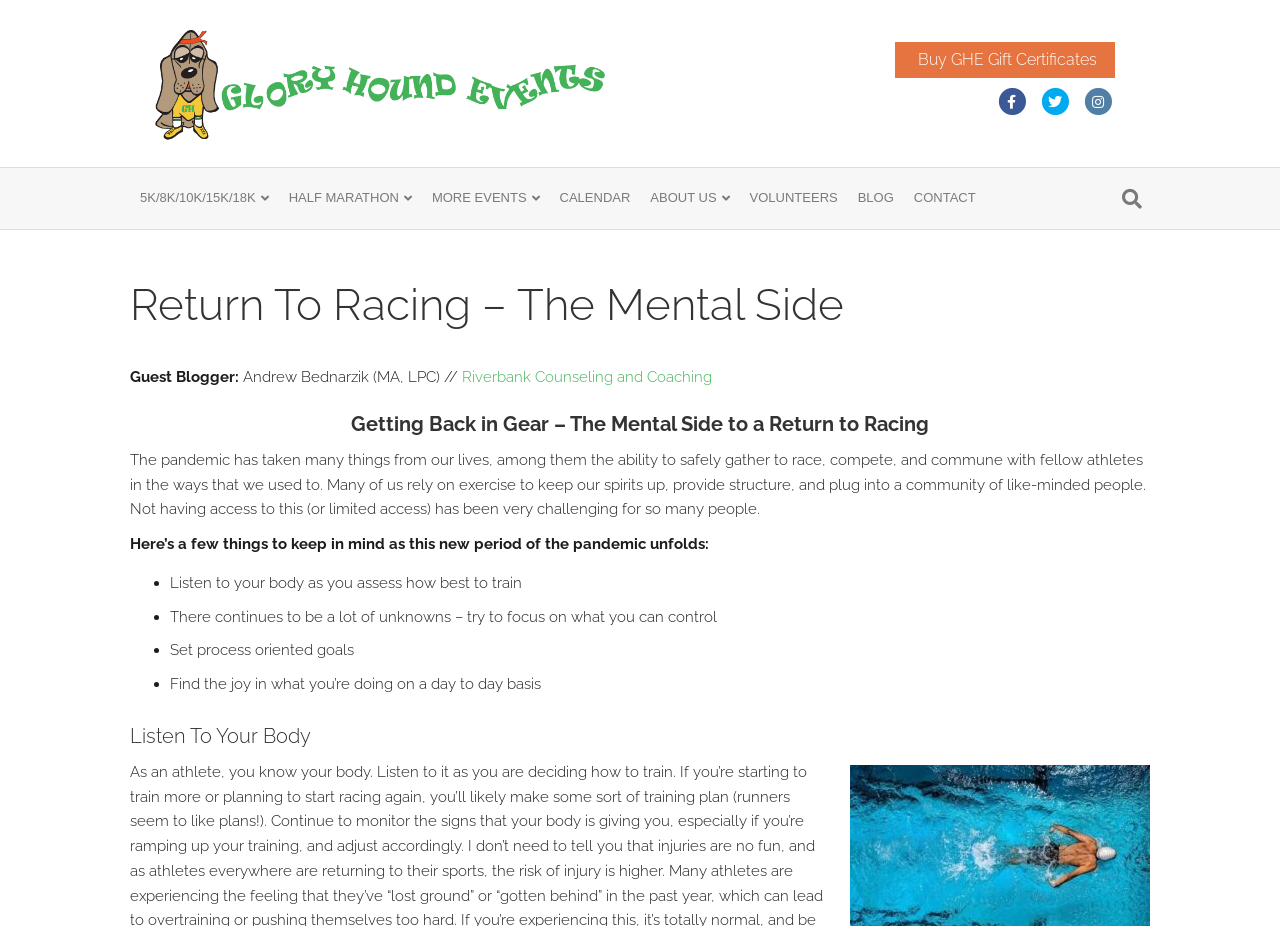What type of events does Glory Hound Events organize?
Please look at the screenshot and answer using one word or phrase.

Running events